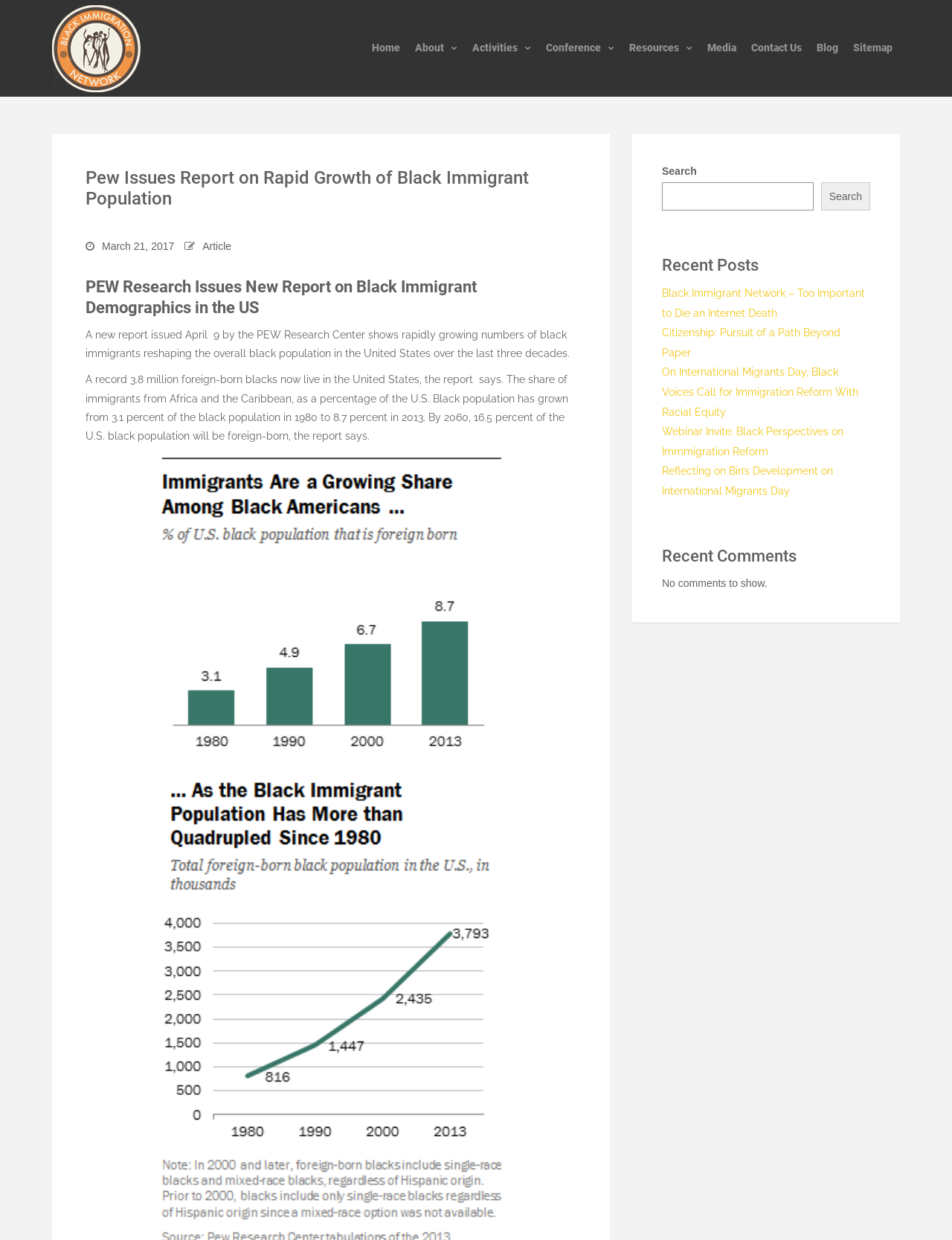Provide the bounding box coordinates of the area you need to click to execute the following instruction: "Go to the home page".

[0.383, 0.0, 0.428, 0.078]